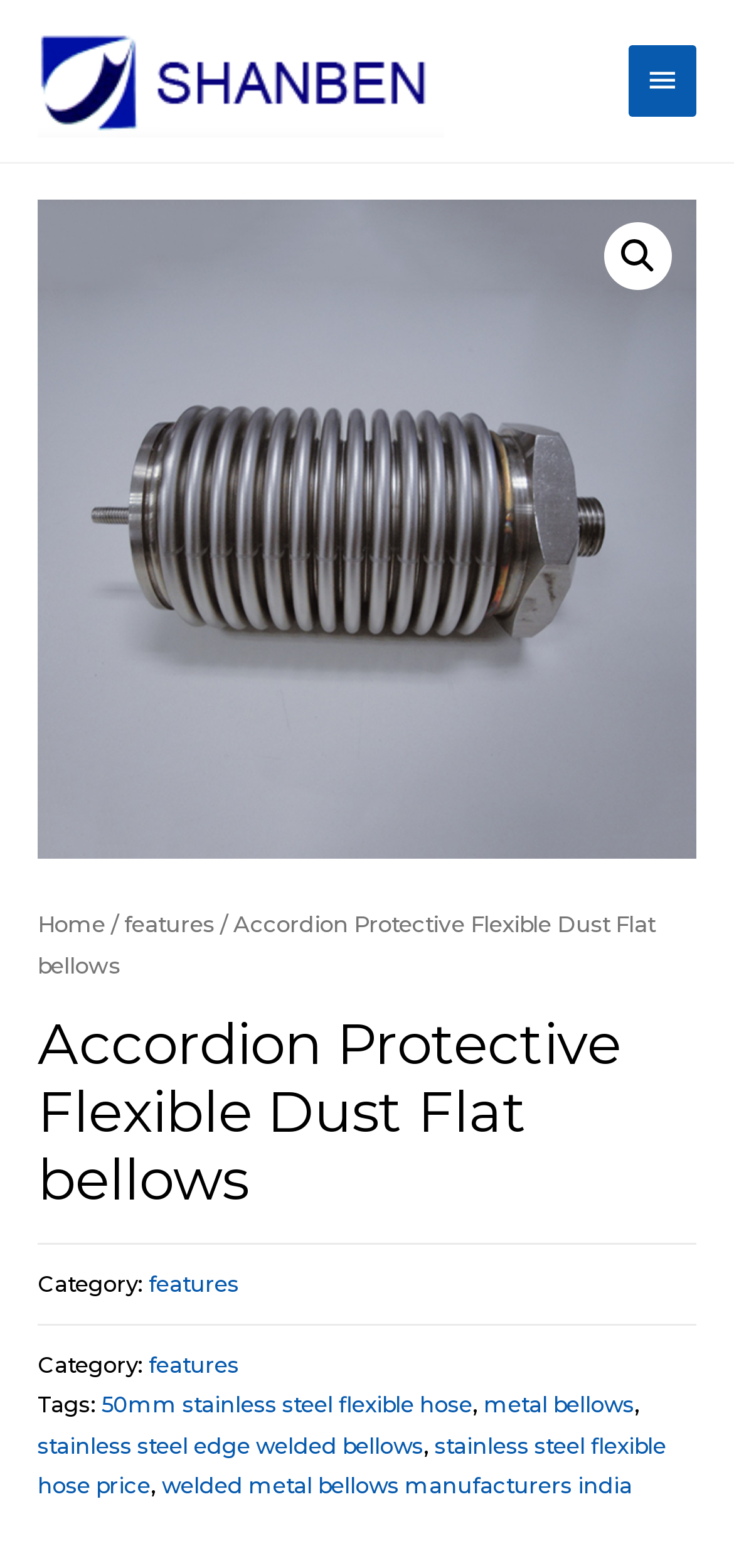Identify the bounding box coordinates of the region that needs to be clicked to carry out this instruction: "Open the main menu". Provide these coordinates as four float numbers ranging from 0 to 1, i.e., [left, top, right, bottom].

[0.857, 0.029, 0.949, 0.074]